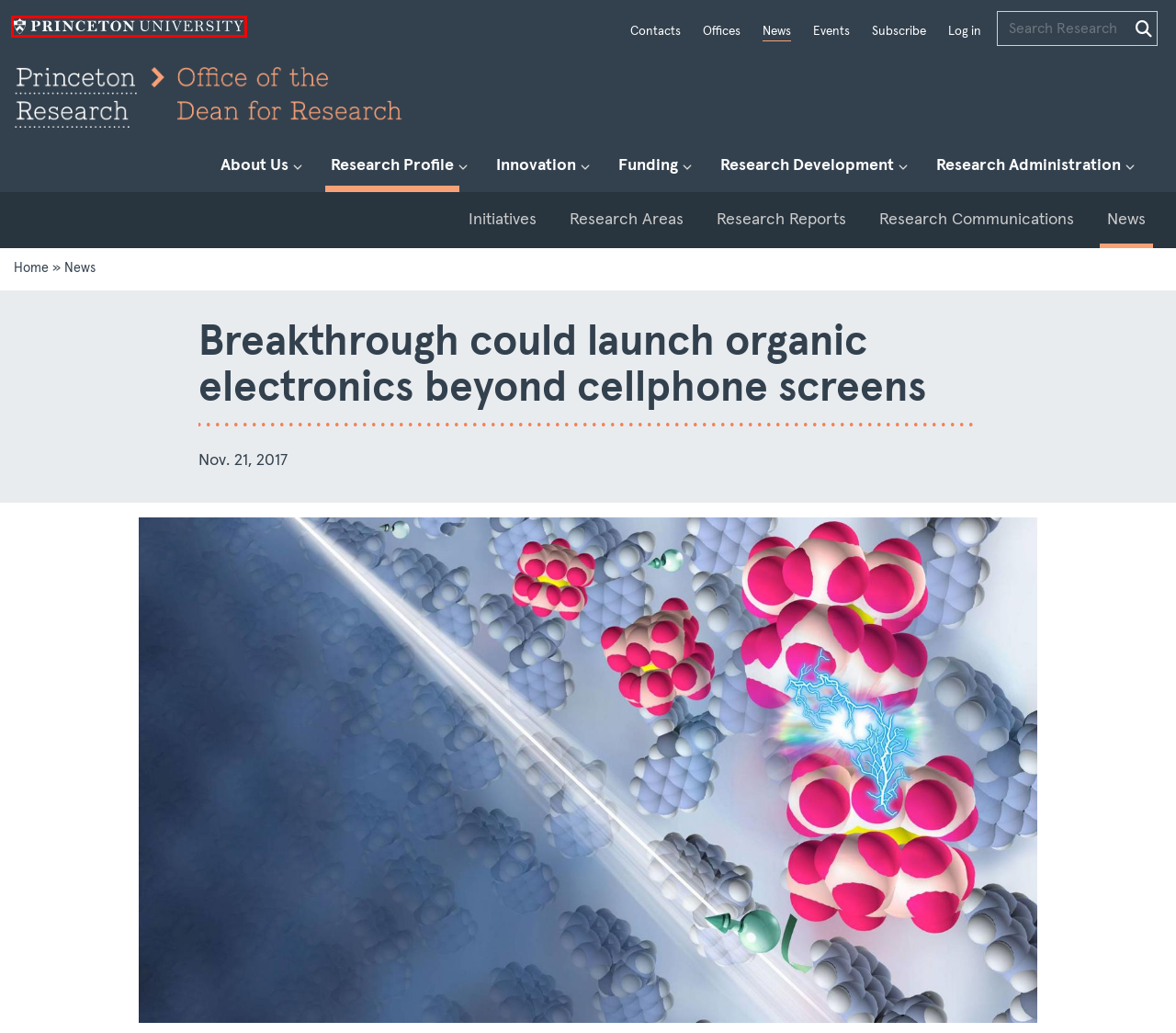A screenshot of a webpage is given with a red bounding box around a UI element. Choose the description that best matches the new webpage shown after clicking the element within the red bounding box. Here are the candidates:
A. Technology Licensing
B. Princeton Innovation
C. Accessibility Help | Accessibility at Princeton
D. Home | Princeton University
E. Barry P. Rand | Electrical and Computer Engineering
F. Electrical and Computer Engineering
G. Research Integrity and Assurance
H. Welcome to Princeton University Laboratory Animal Resources (LAR) | Laboratory Animal Resources

D